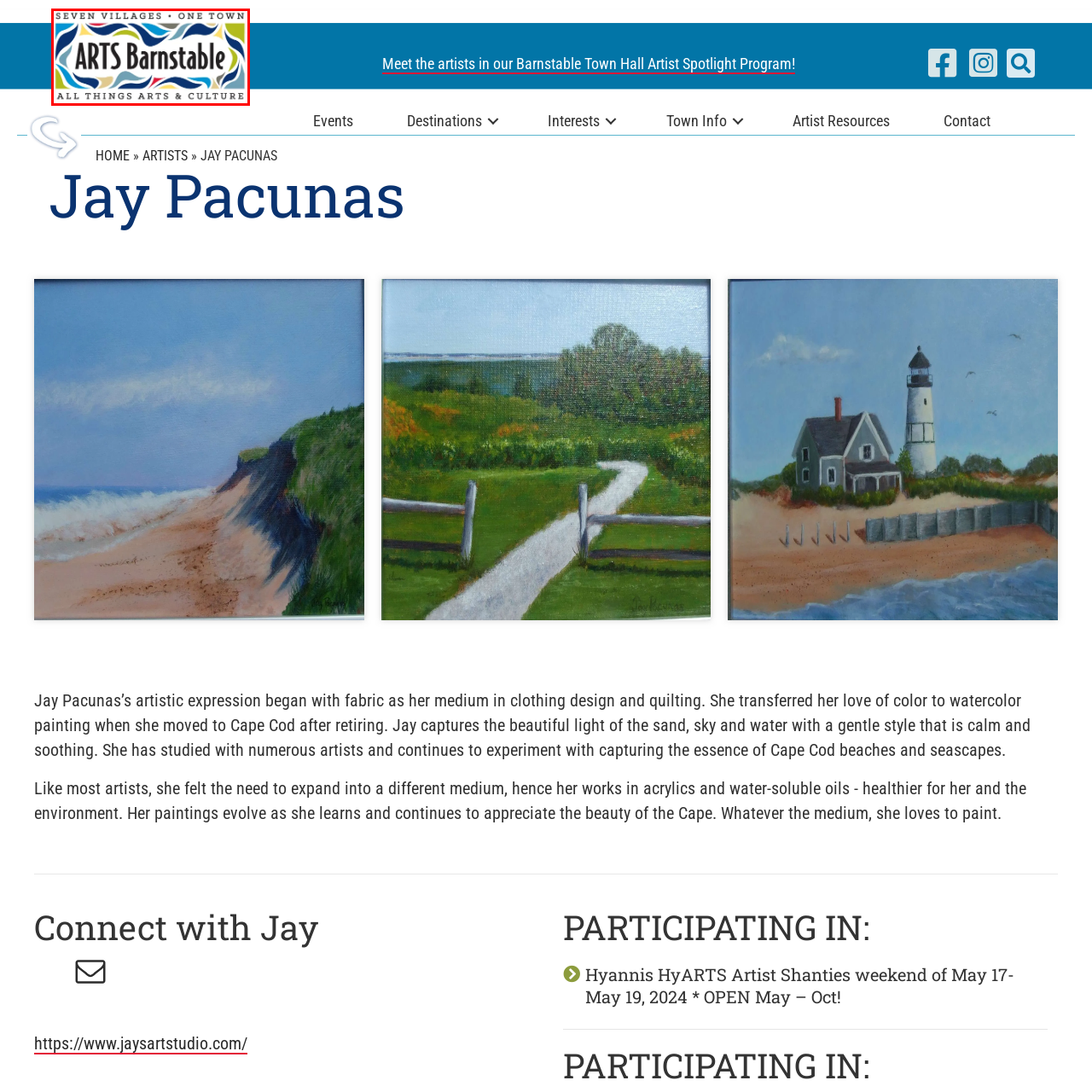Explain thoroughly what is happening in the image that is surrounded by the red box.

The image showcases the logo for "ARTS Barnstable," an initiative highlighting the vibrant arts and culture scene within Barnstable, Massachusetts. The logo features the phrase "ARTS Barnstable" prominently, surrounded by an engaging border of various colors that symbolizes creativity and community. Above the main title, the words "SEVEN VILLAGES - ONE TOWN" suggest a cohesive artistic identity among Barnstable's diverse villages. Below, the tagline "ALL THINGS ARTS & CULTURE" emphasizes the organization's commitment to fostering artistic endeavors and cultural activities throughout the area. This visual representation captures the essence of Barnstable as a collaborative hub for creativity and cultural expression.